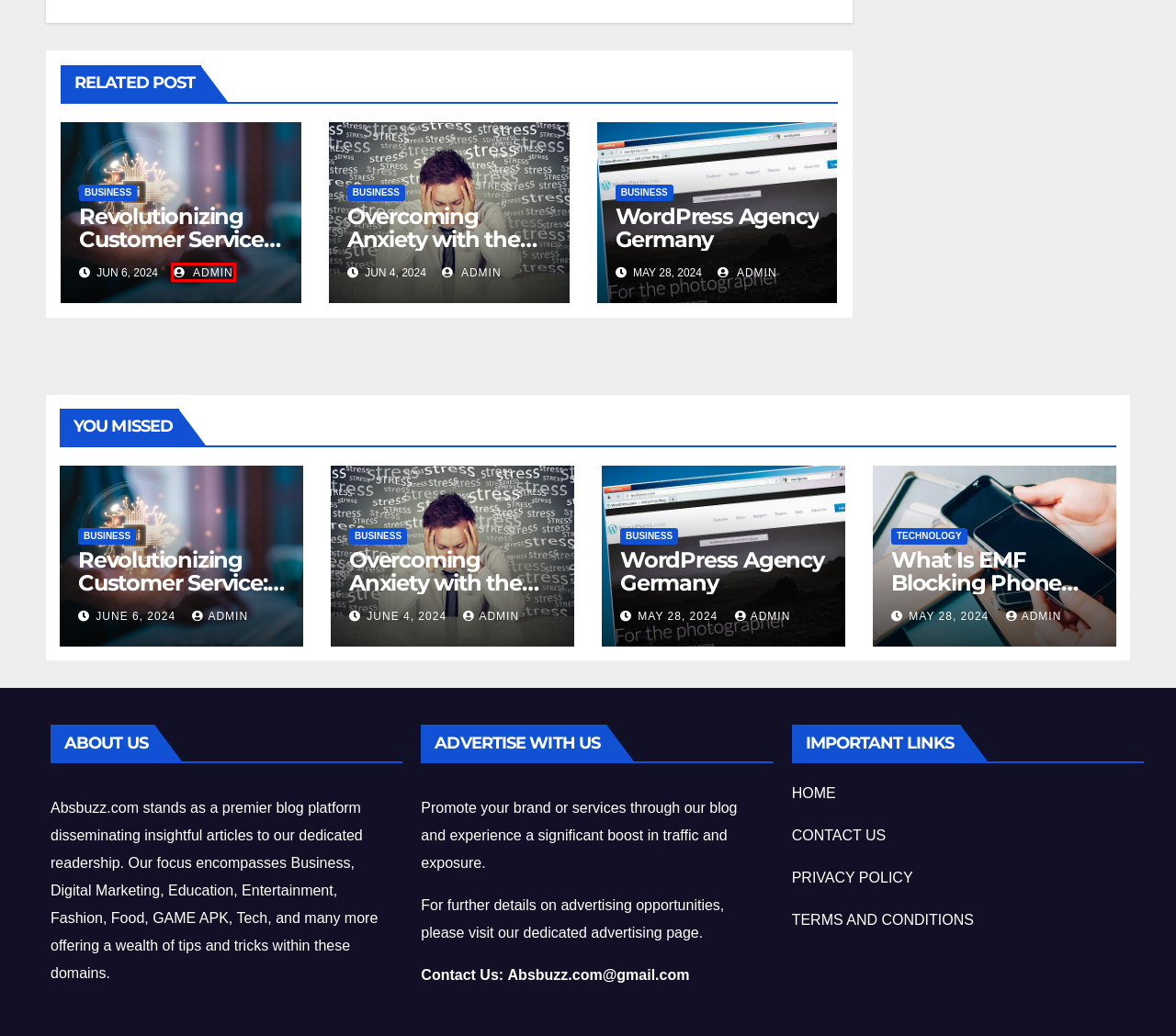You have a screenshot of a webpage with a red bounding box around an element. Select the webpage description that best matches the new webpage after clicking the element within the red bounding box. Here are the descriptions:
A. GAME Archives - Absbuzz
B. May 2024 - Absbuzz
C. Terms and Conditions
D. HOW TO Archives - Absbuzz
E. Privacy Policy
F. Absbuzz - A world of knowledge
G. admin, Author at Absbuzz
H. June 2024 - Absbuzz

G